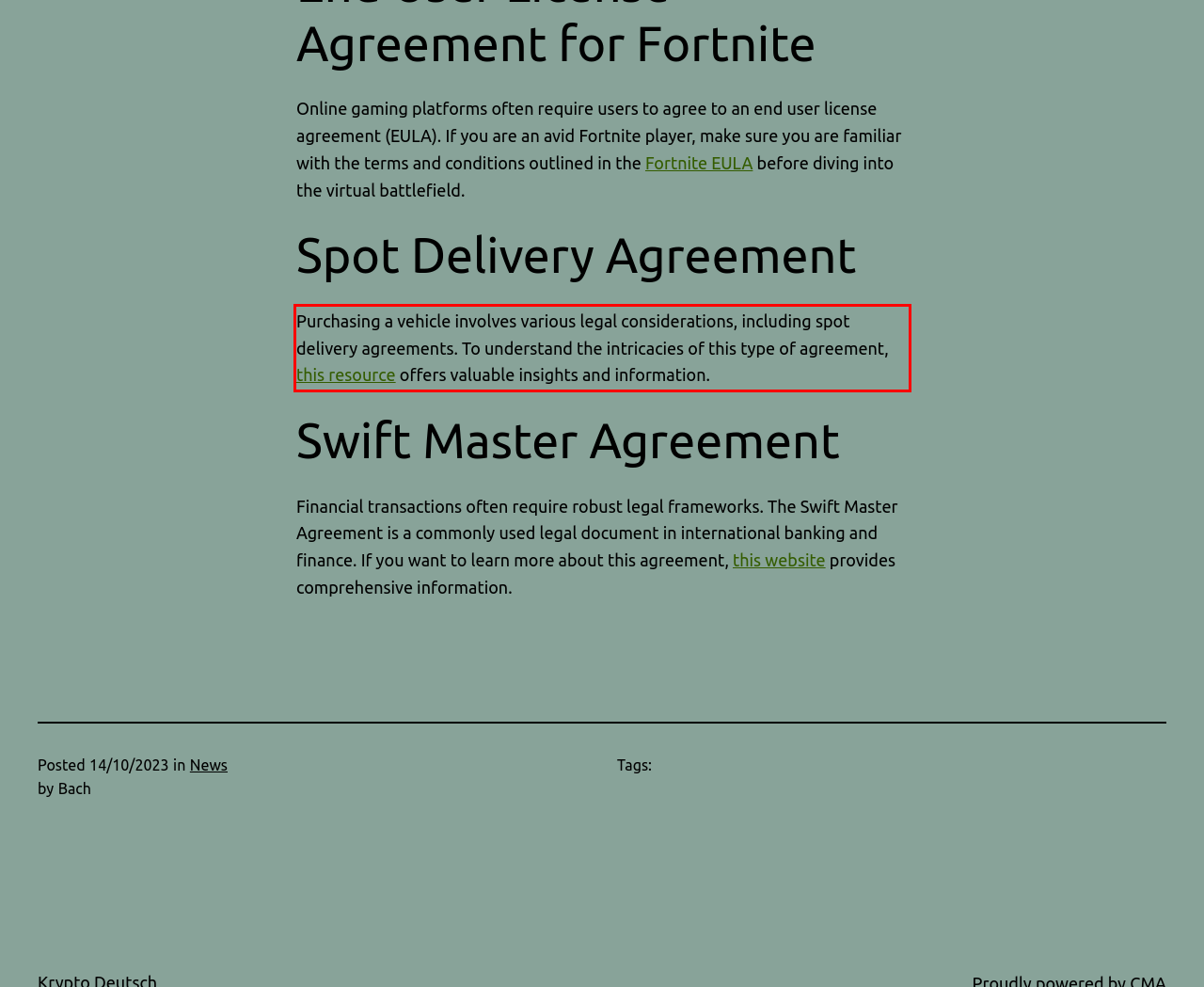You are given a screenshot showing a webpage with a red bounding box. Perform OCR to capture the text within the red bounding box.

Purchasing a vehicle involves various legal considerations, including spot delivery agreements. To understand the intricacies of this type of agreement, this resource offers valuable insights and information.